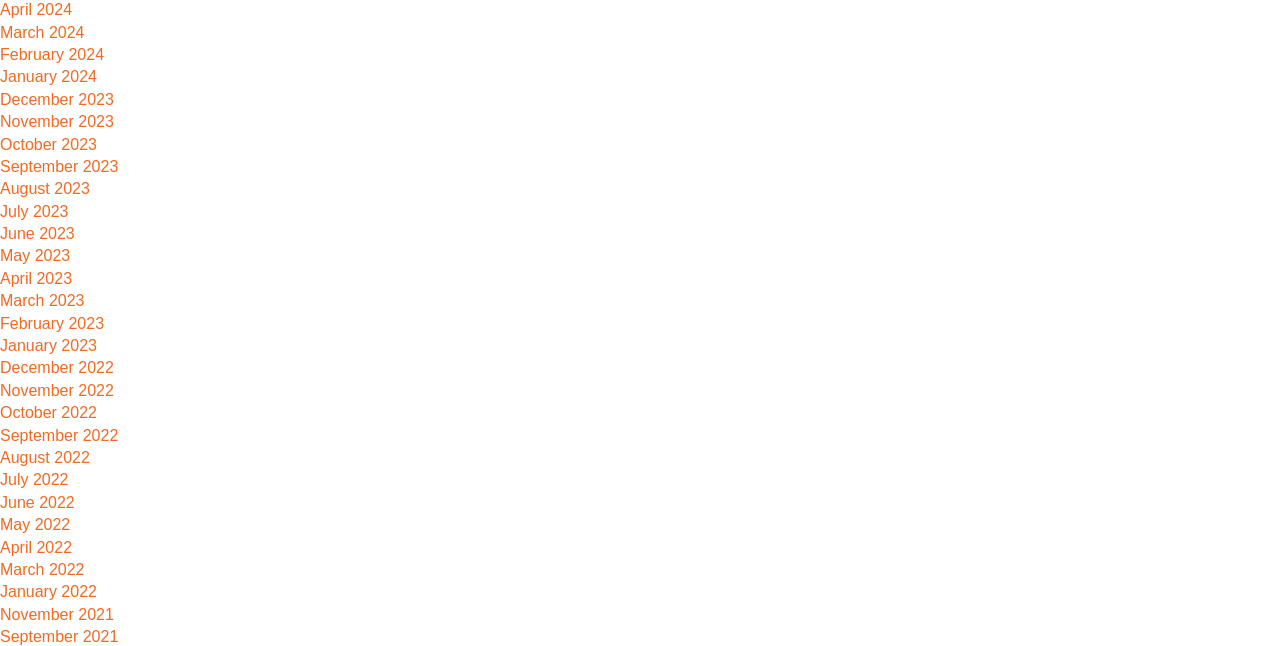Find the bounding box coordinates of the element's region that should be clicked in order to follow the given instruction: "go to January 2023". The coordinates should consist of four float numbers between 0 and 1, i.e., [left, top, right, bottom].

[0.0, 0.522, 0.076, 0.548]